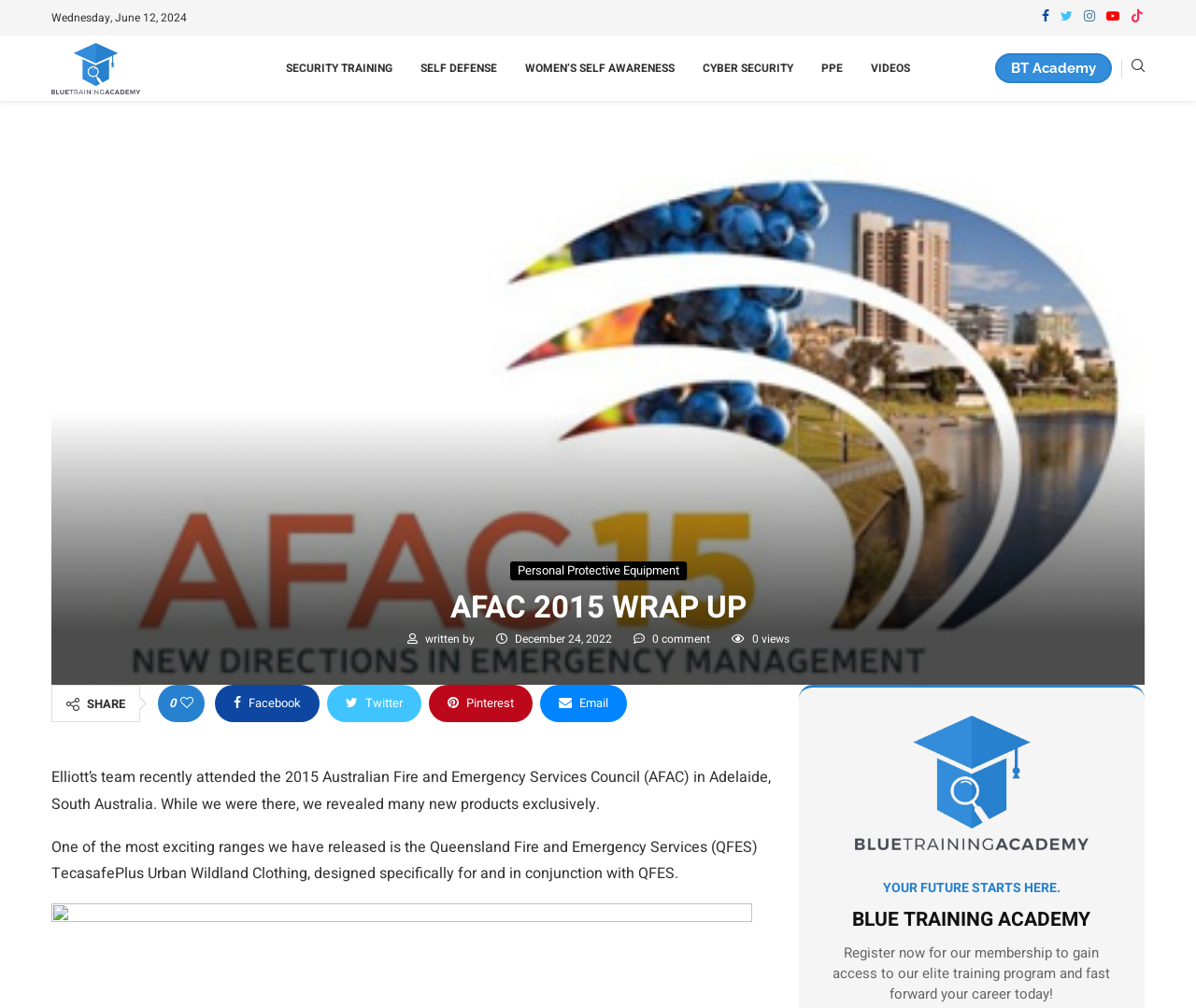Based on the image, provide a detailed and complete answer to the question: 
How many links are in the menu at the top of the page?

I counted the number of links in the menu at the top of the page by looking at the link elements with the content 'SECURITY TRAINING', 'SELF DEFENSE', 'WOMEN’S SELF AWARENESS', 'CYBER SECURITY', 'PPE', and 'VIDEOS' which are located near the top of the page.